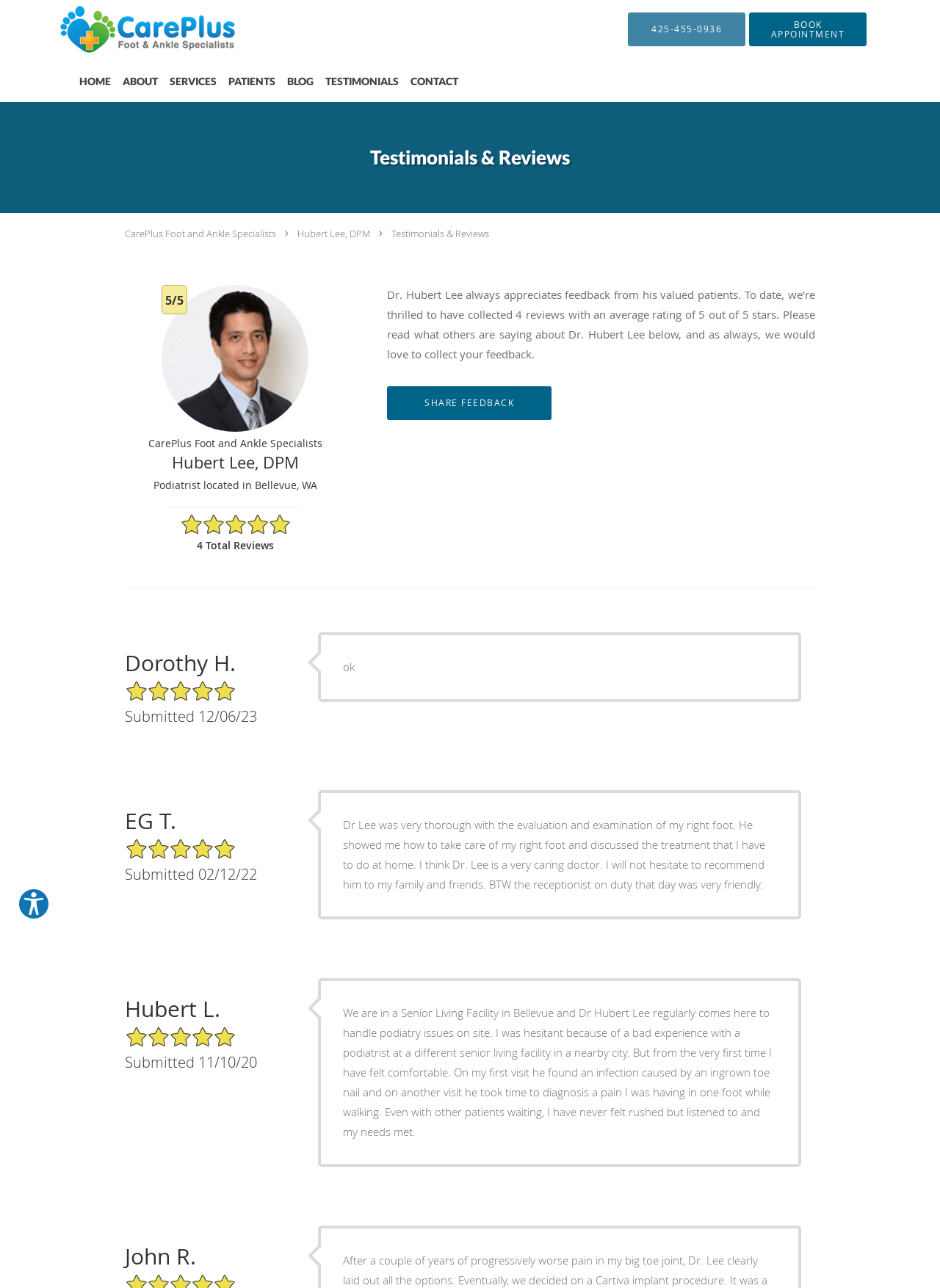What is the rating of Dr. Hubert Lee?
Using the image as a reference, deliver a detailed and thorough answer to the question.

I found the rating by looking at the star ratings displayed next to Dr. Hubert Lee's name, which shows 5 out of 5 stars.